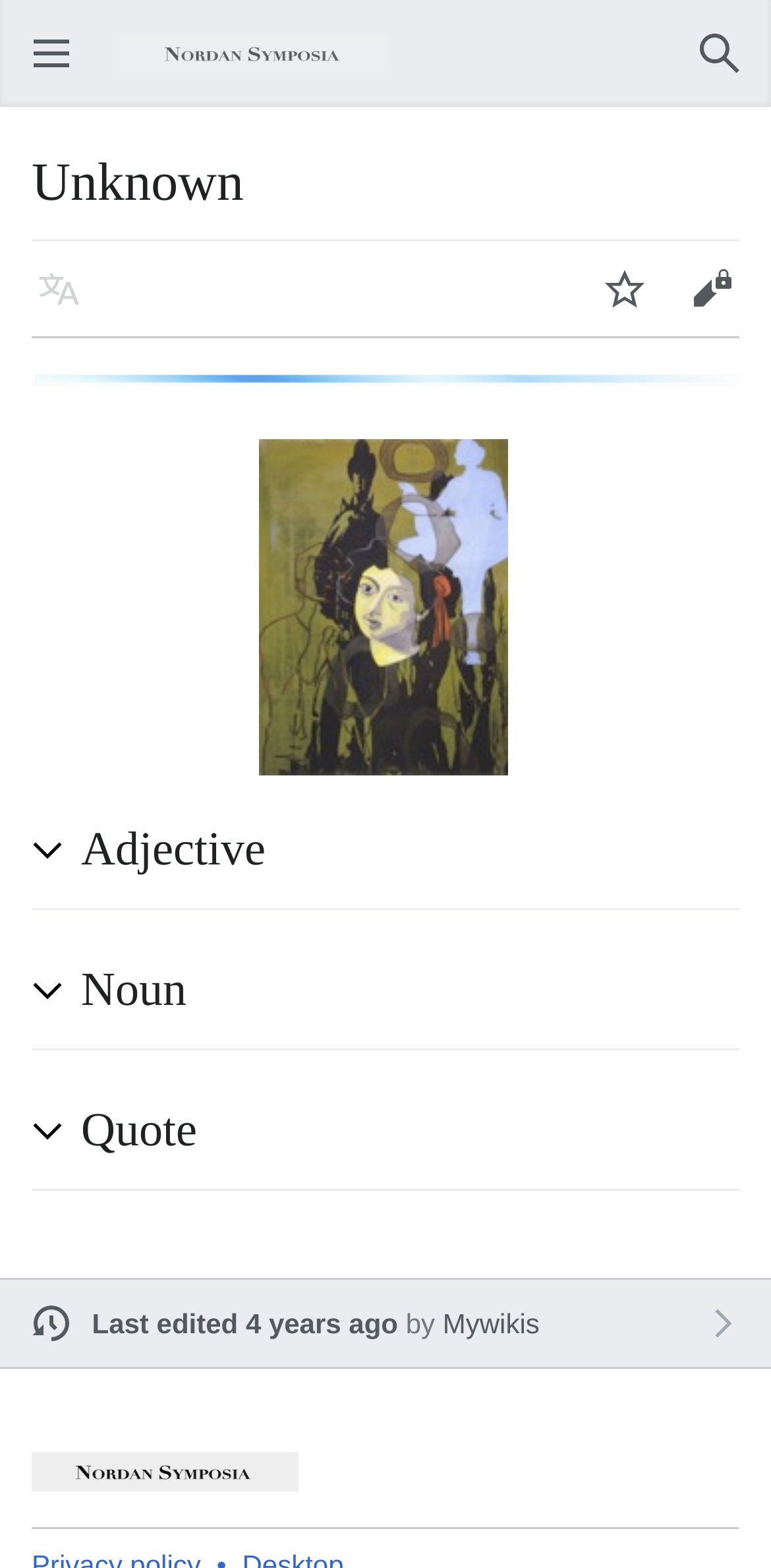Locate the bounding box of the UI element described in the following text: "parent_node: Open main menu".

[0.041, 0.006, 0.074, 0.023]